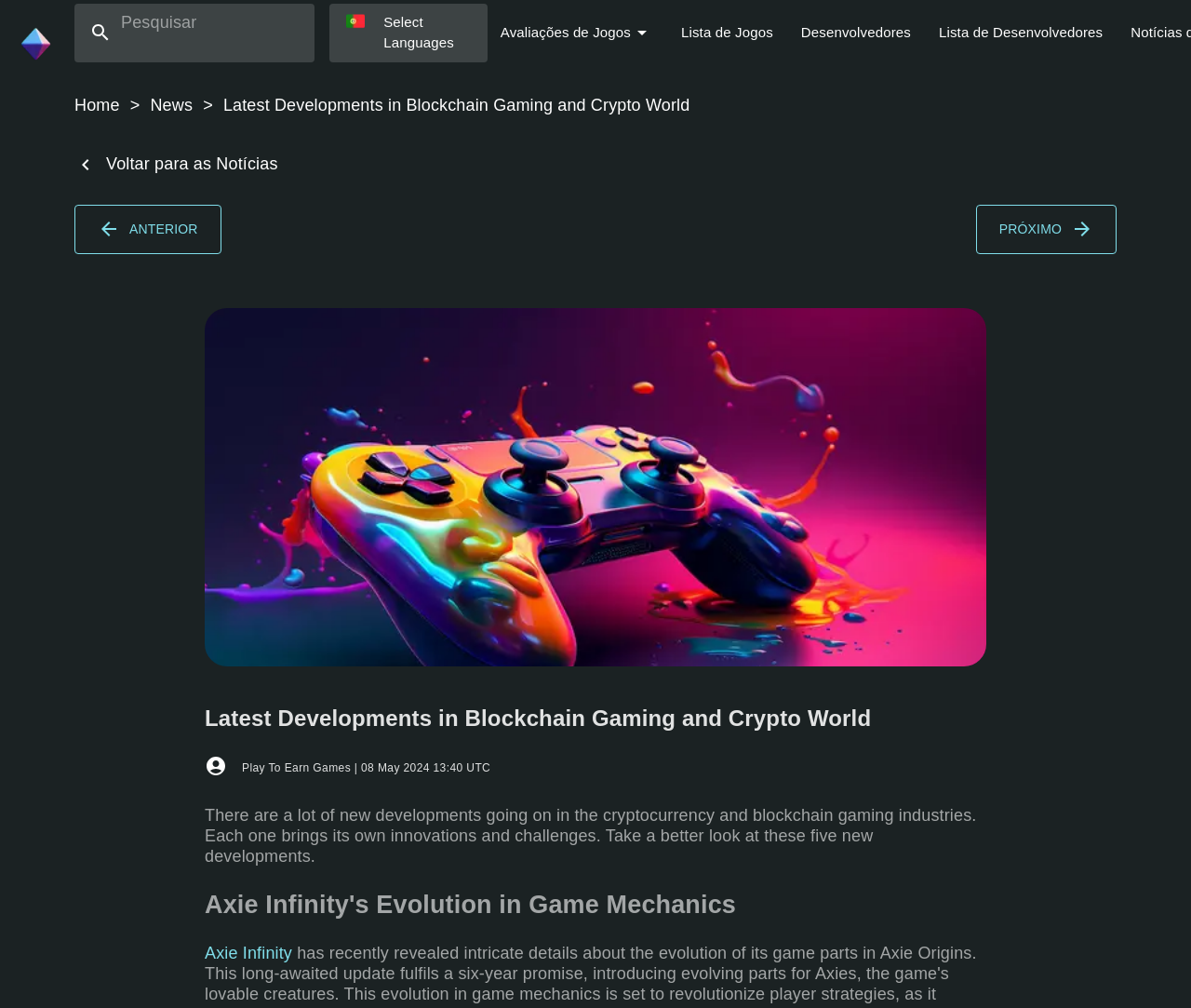Determine the coordinates of the bounding box that should be clicked to complete the instruction: "search for something". The coordinates should be represented by four float numbers between 0 and 1: [left, top, right, bottom].

[0.062, 0.003, 0.264, 0.042]